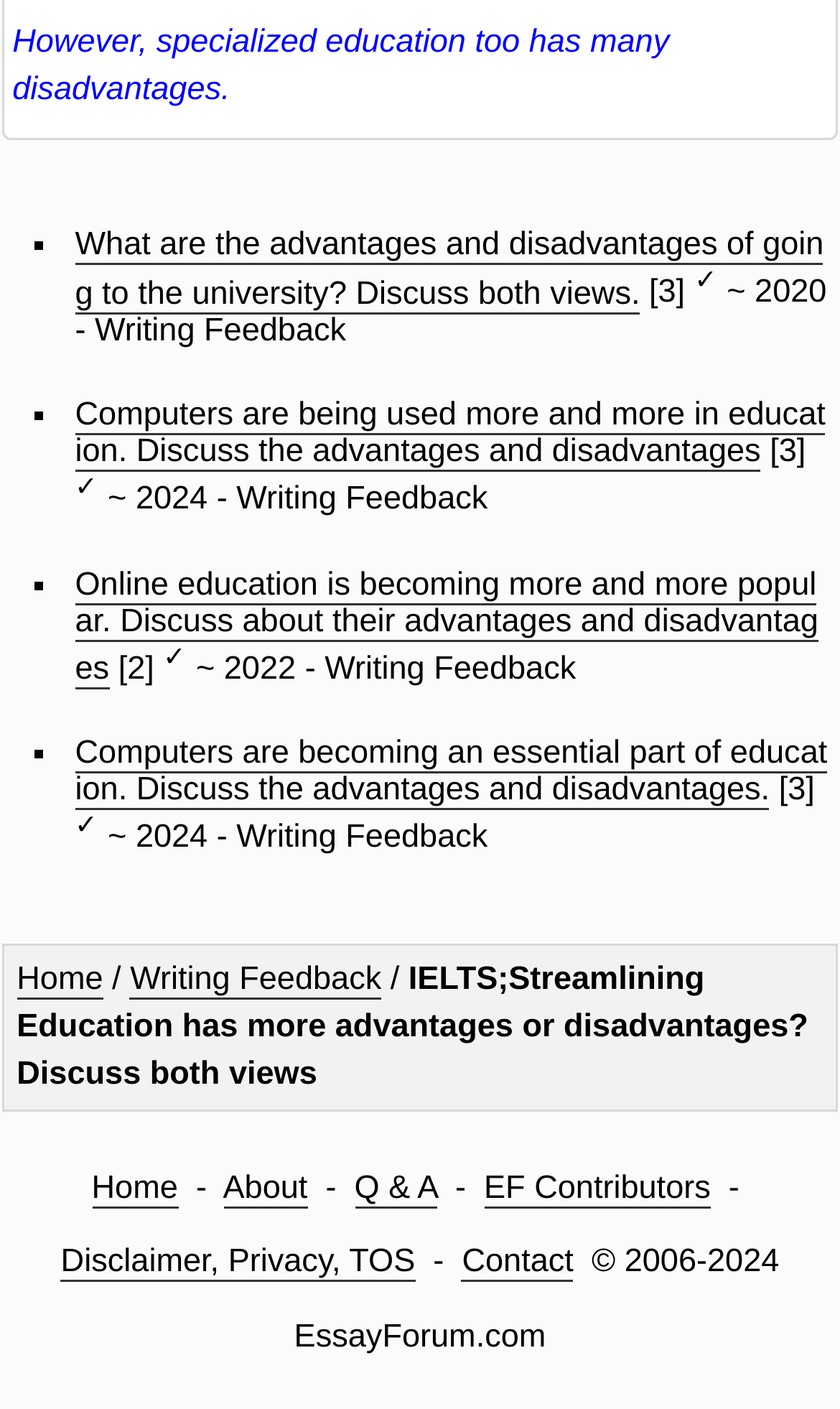Please specify the bounding box coordinates of the clickable section necessary to execute the following command: "Click on 'Home'".

[0.02, 0.682, 0.123, 0.71]